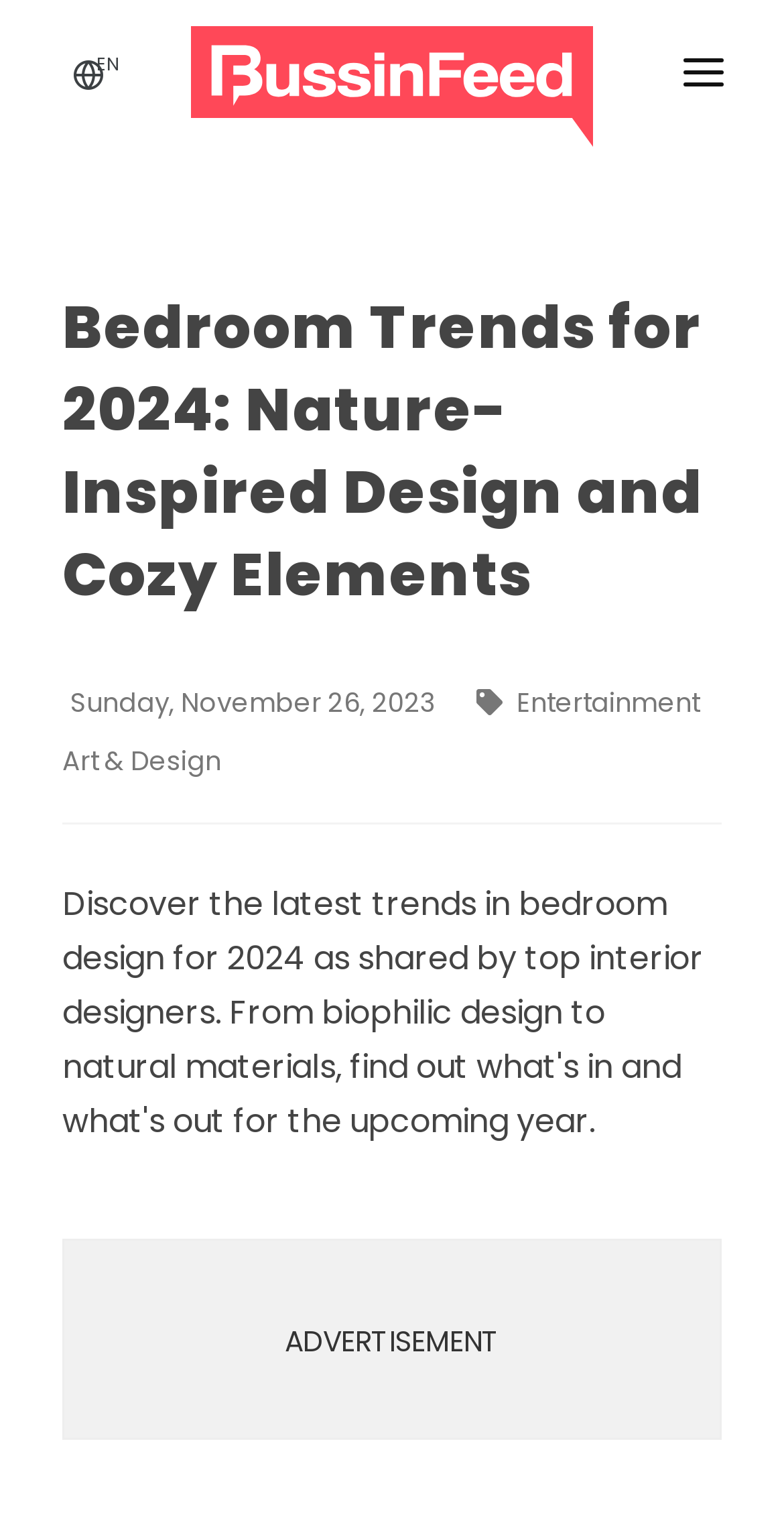Please find and report the bounding box coordinates of the element to click in order to perform the following action: "Open main navigation menu". The coordinates should be expressed as four float numbers between 0 and 1, in the format [left, top, right, bottom].

[0.872, 0.0, 0.923, 0.105]